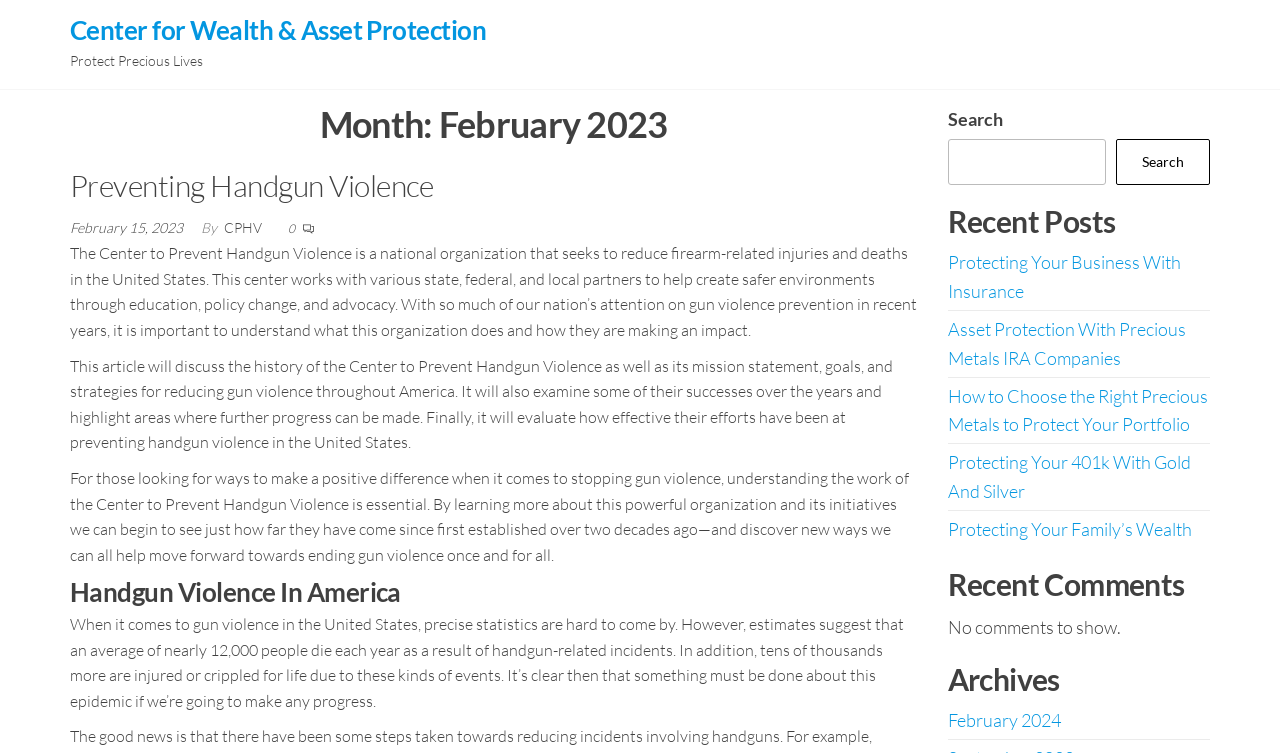Please find and report the primary heading text from the webpage.

Month: February 2023